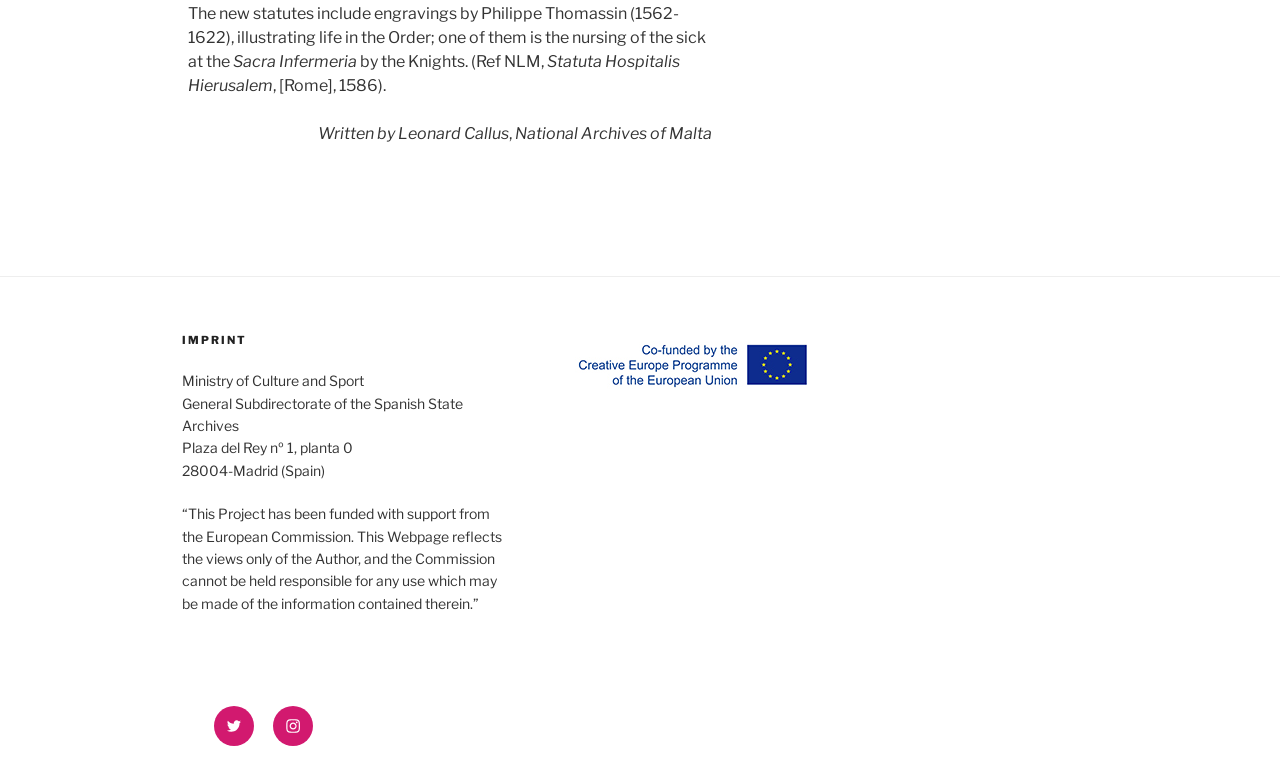How many social media links are there in the footer? Based on the image, give a response in one word or a short phrase.

2